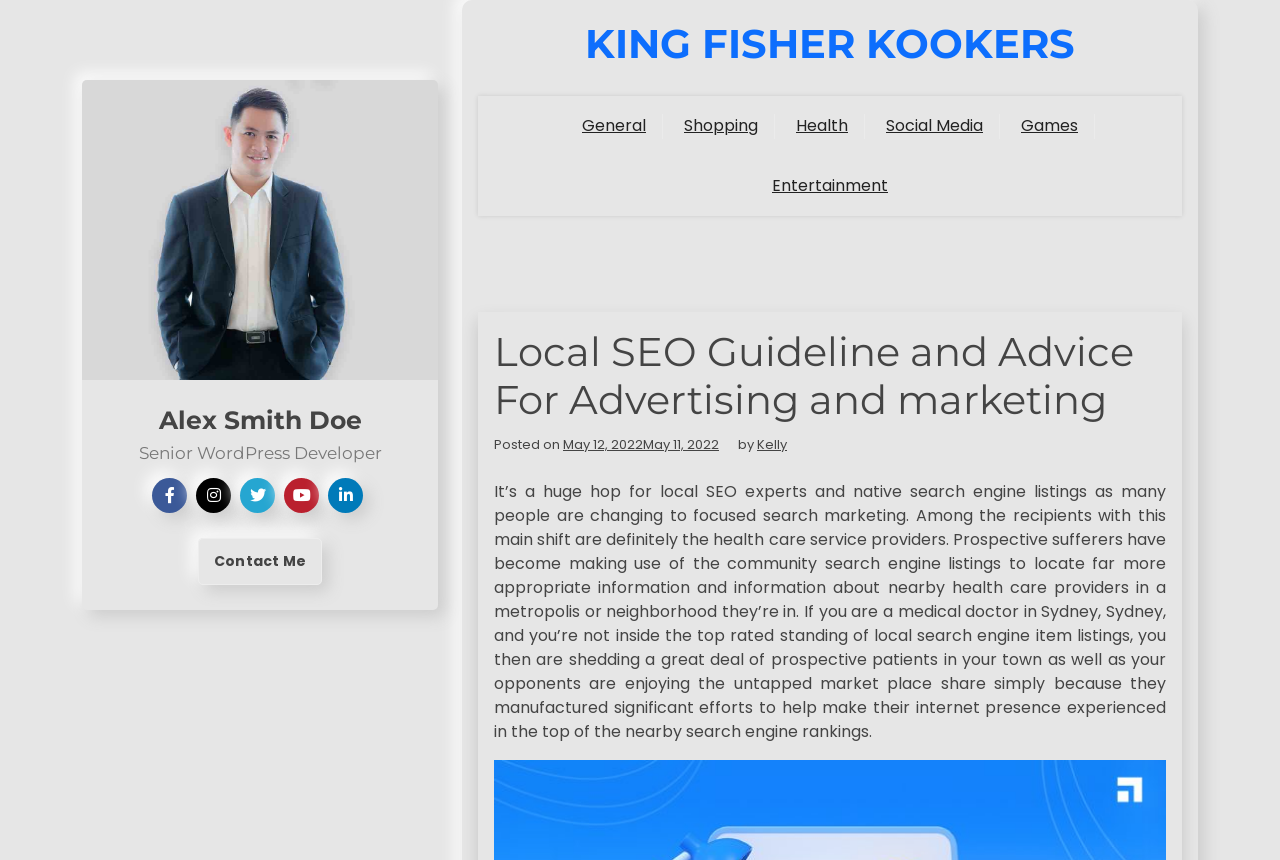Determine the bounding box coordinates of the region that needs to be clicked to achieve the task: "Explore entertainment".

[0.591, 0.185, 0.705, 0.248]